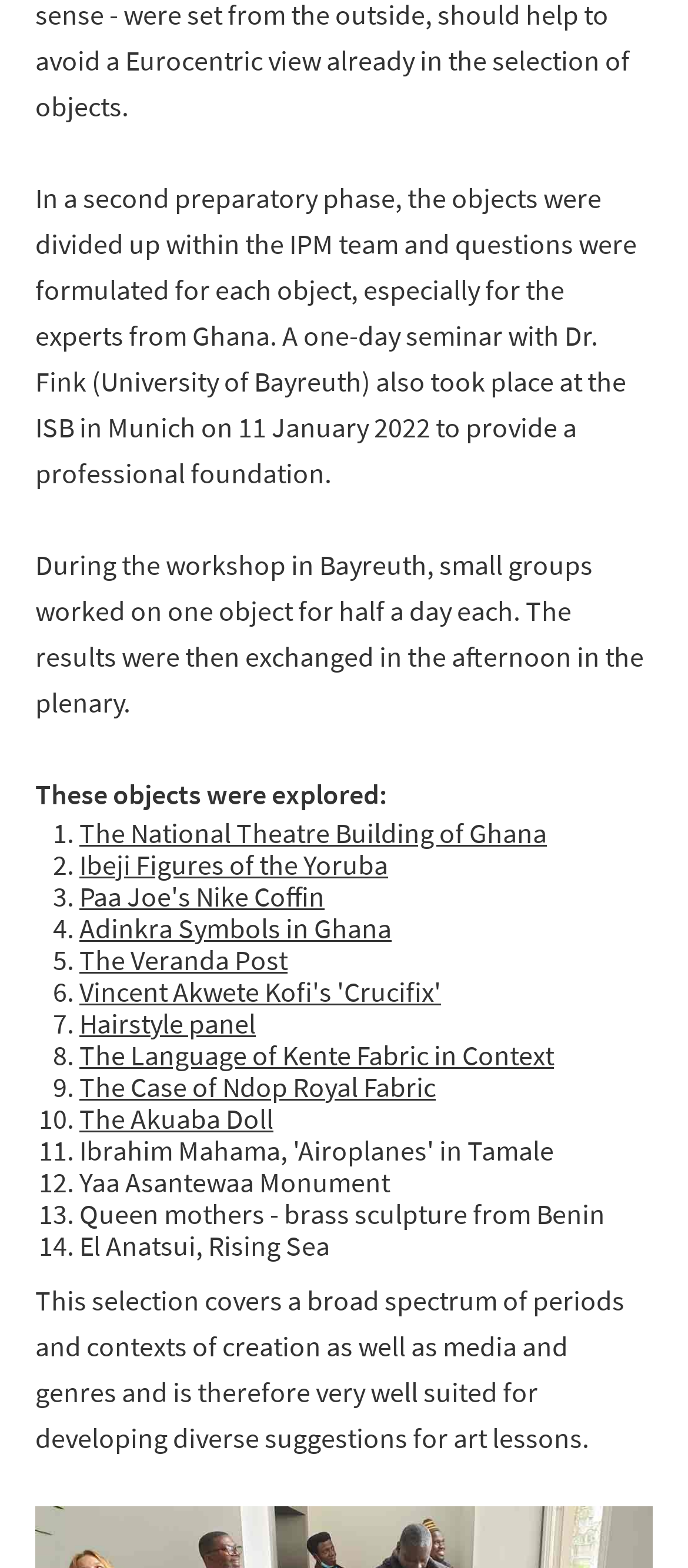Provide the bounding box coordinates of the section that needs to be clicked to accomplish the following instruction: "Check Entertainment."

None